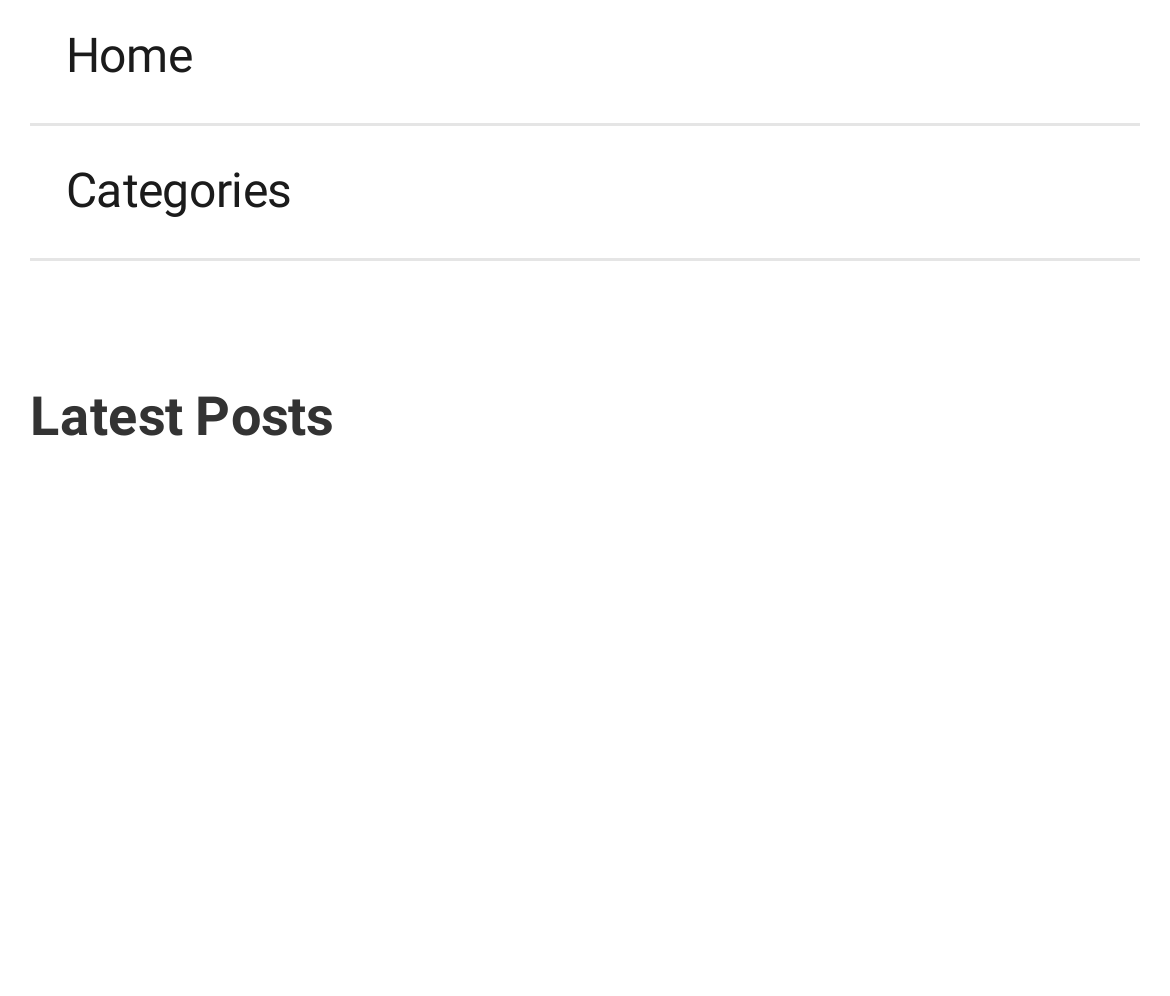From the webpage screenshot, identify the region described by Categories. Provide the bounding box coordinates as (top-left x, top-left y, bottom-right x, bottom-right y), with each value being a floating point number between 0 and 1.

[0.026, 0.127, 0.974, 0.262]